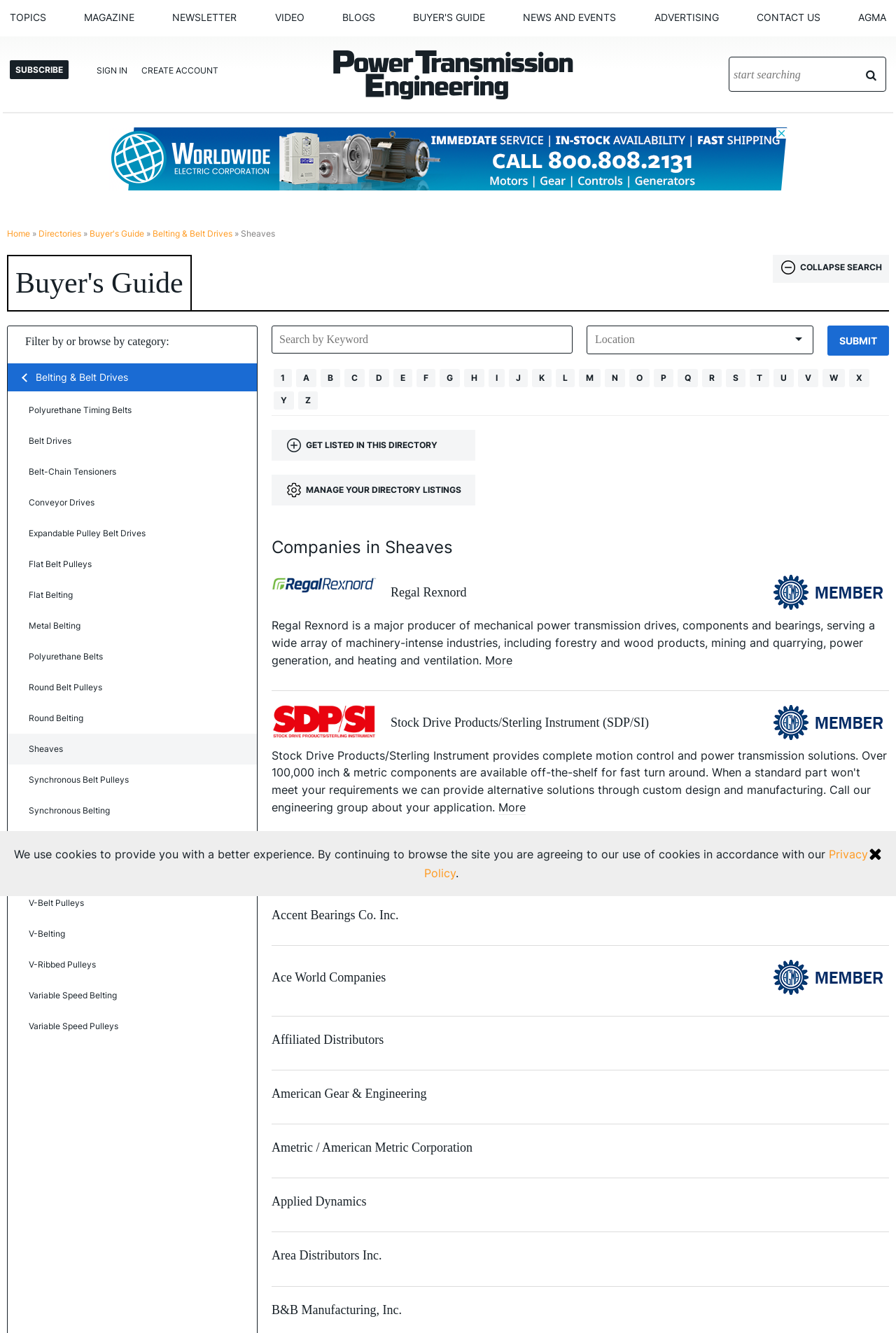What is the button text below the search box?
Provide an in-depth and detailed explanation in response to the question.

The button text below the search box is 'SUBMIT', which is used to submit the search query.